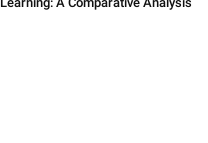Use a single word or phrase to answer the question: 
What is the purpose of the article?

Comparative analysis